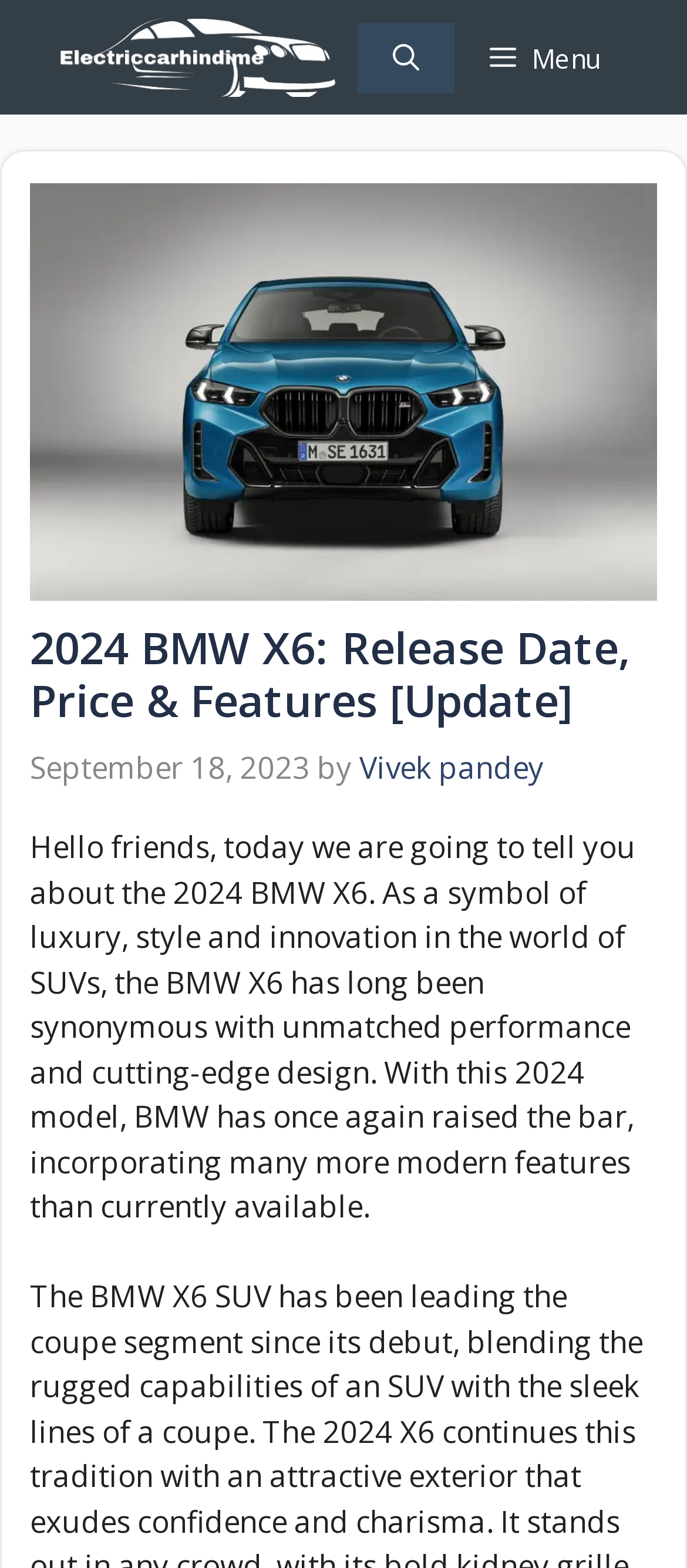Can you extract the headline from the webpage for me?

2024 BMW X6: Release Date, Price & Features [Update]